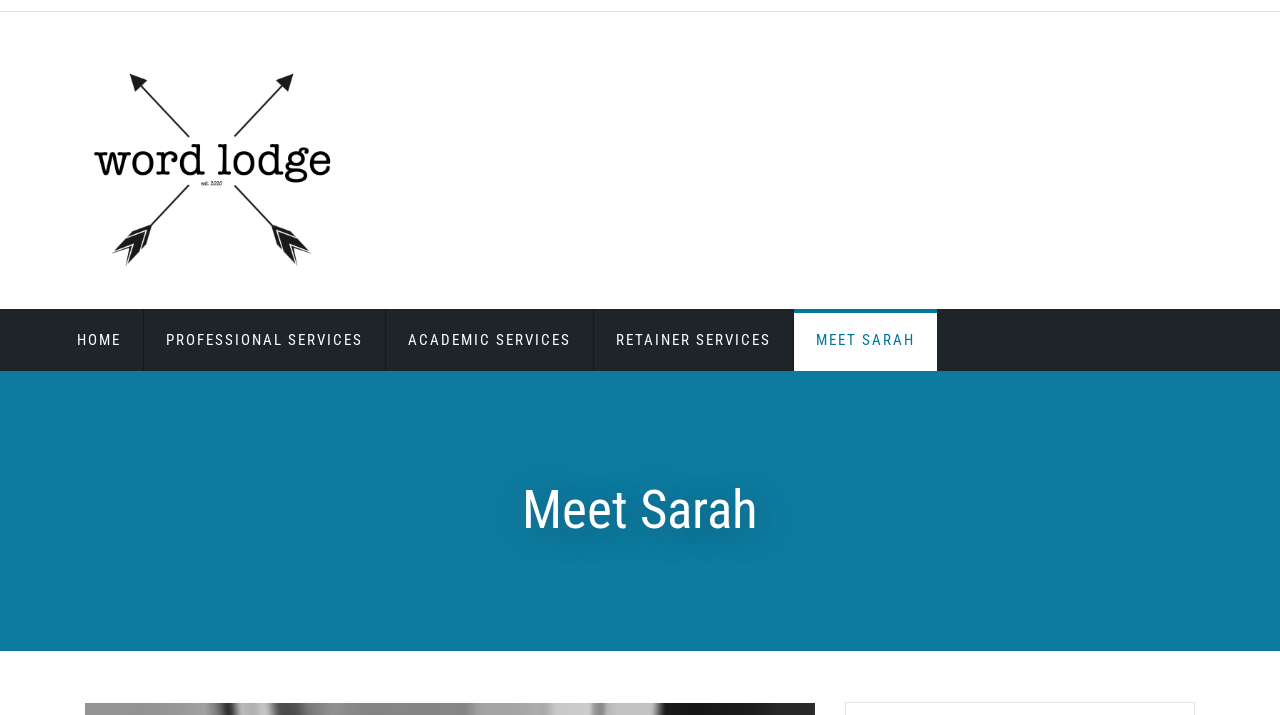Extract the bounding box coordinates for the HTML element that matches this description: "Meet Sarah". The coordinates should be four float numbers between 0 and 1, i.e., [left, top, right, bottom].

[0.62, 0.432, 0.732, 0.519]